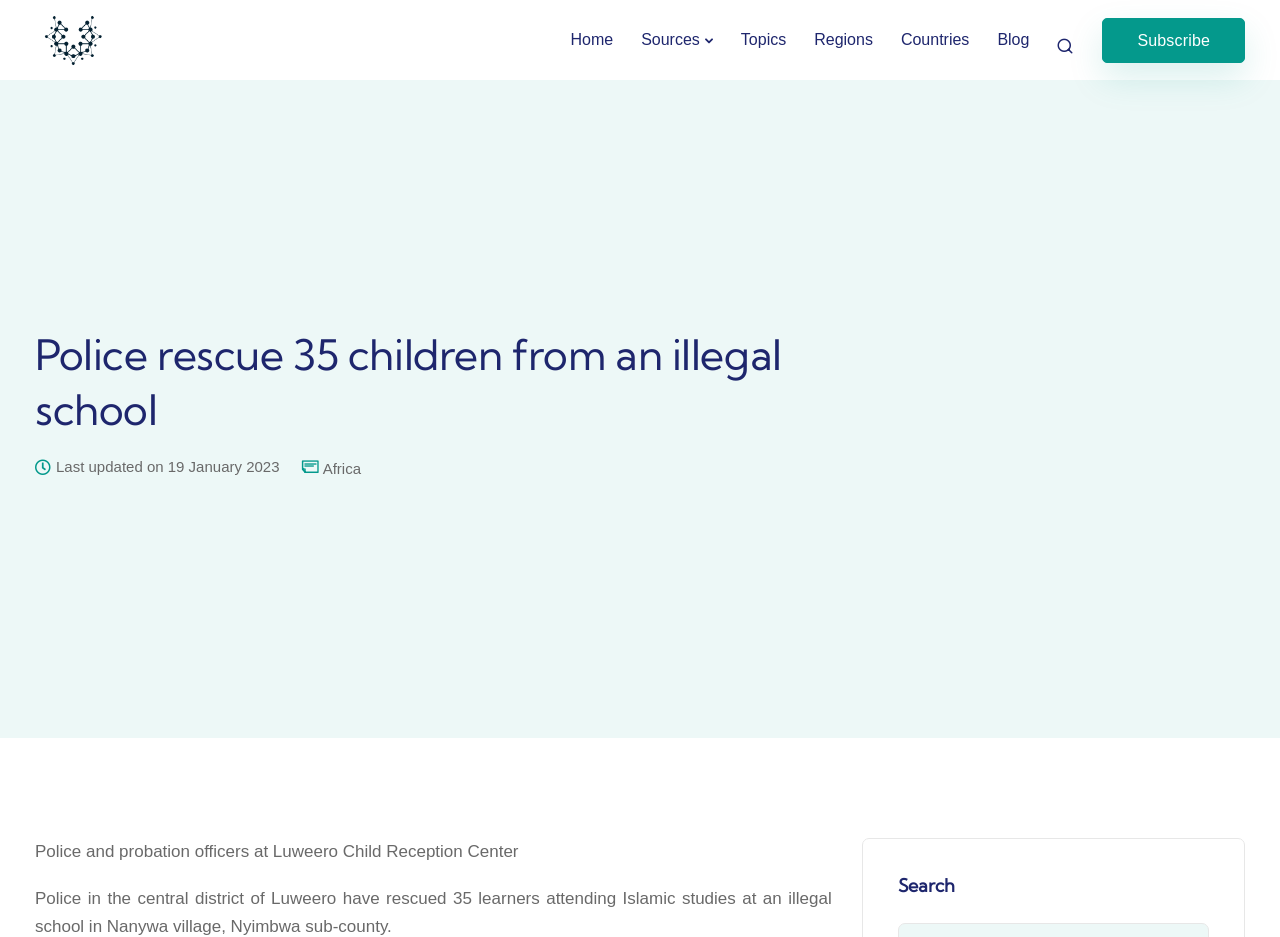Give a short answer to this question using one word or a phrase:
What is the name of the center where the police and probation officers are based?

Luweero Child Reception Center